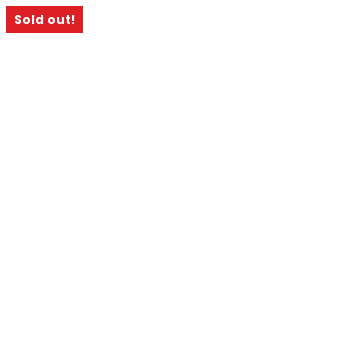Describe all the important aspects and features visible in the image.

The image features a prominent label indicating that the item is "Sold out!", highlighted in bold white text against a bright red background. This notice conveys that the product, which likely refers to the "Ceylon Natural Blue Sapphire," is currently unavailable for purchase. The sapphire is described as having specific dimensions of 7.22mm x 7.12mm x 5.18mm, a weight of 2.04 carats, a blue color, and VVS clarity. It is notable for being unheated and of natural origin from the City of Gem, Ratnapura, Sri Lanka. This limited availability adds a sense of exclusivity to the product, emphasizing its desirability among potential buyers.